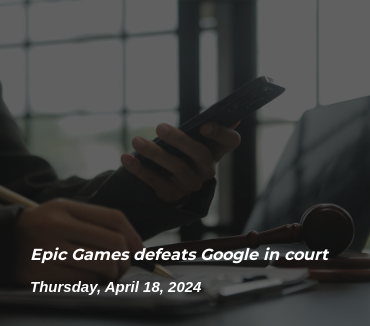Answer the question using only one word or a concise phrase: What is the tone of the image?

Serious